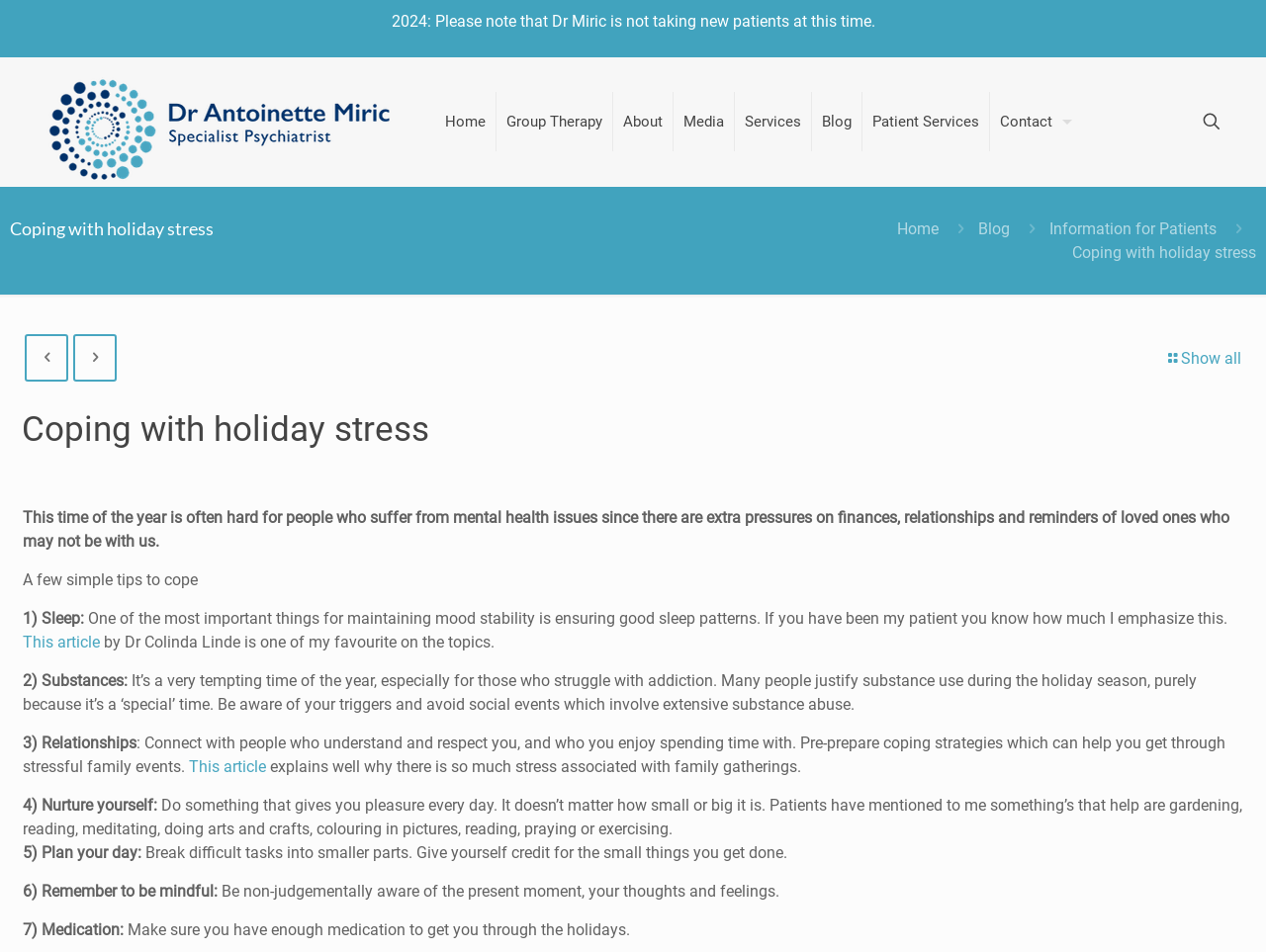Indicate the bounding box coordinates of the element that must be clicked to execute the instruction: "Click the 'Blog' link". The coordinates should be given as four float numbers between 0 and 1, i.e., [left, top, right, bottom].

[0.773, 0.231, 0.798, 0.25]